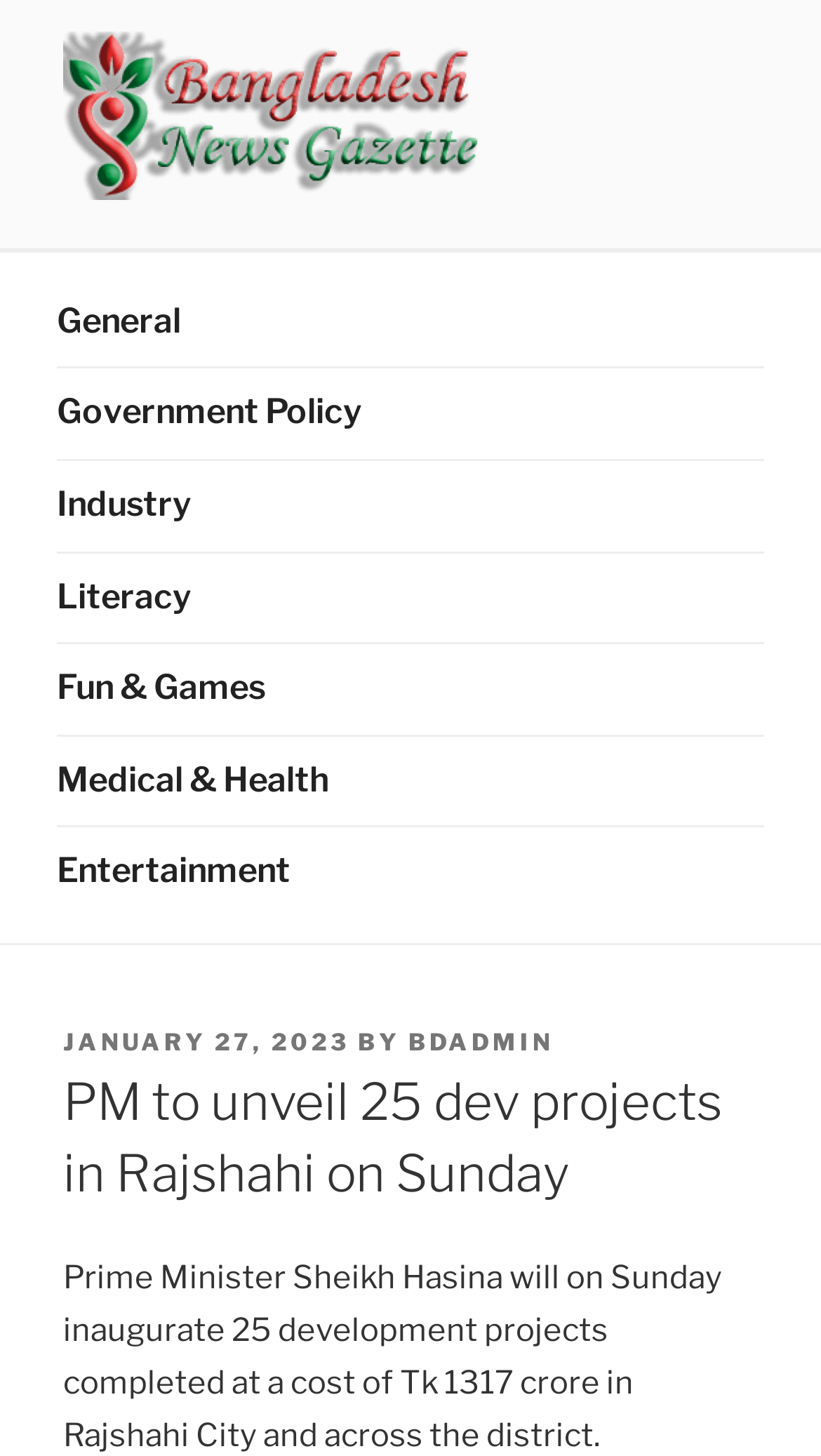Where are the development projects located?
Please ensure your answer to the question is detailed and covers all necessary aspects.

The article states that 'Prime Minister Sheikh Hasina will on Sunday inaugurate 25 development projects completed at a cost of Tk 1317 crore in Rajshahi City and across the district.' which indicates that the development projects are located in Rajshahi City and across the district.